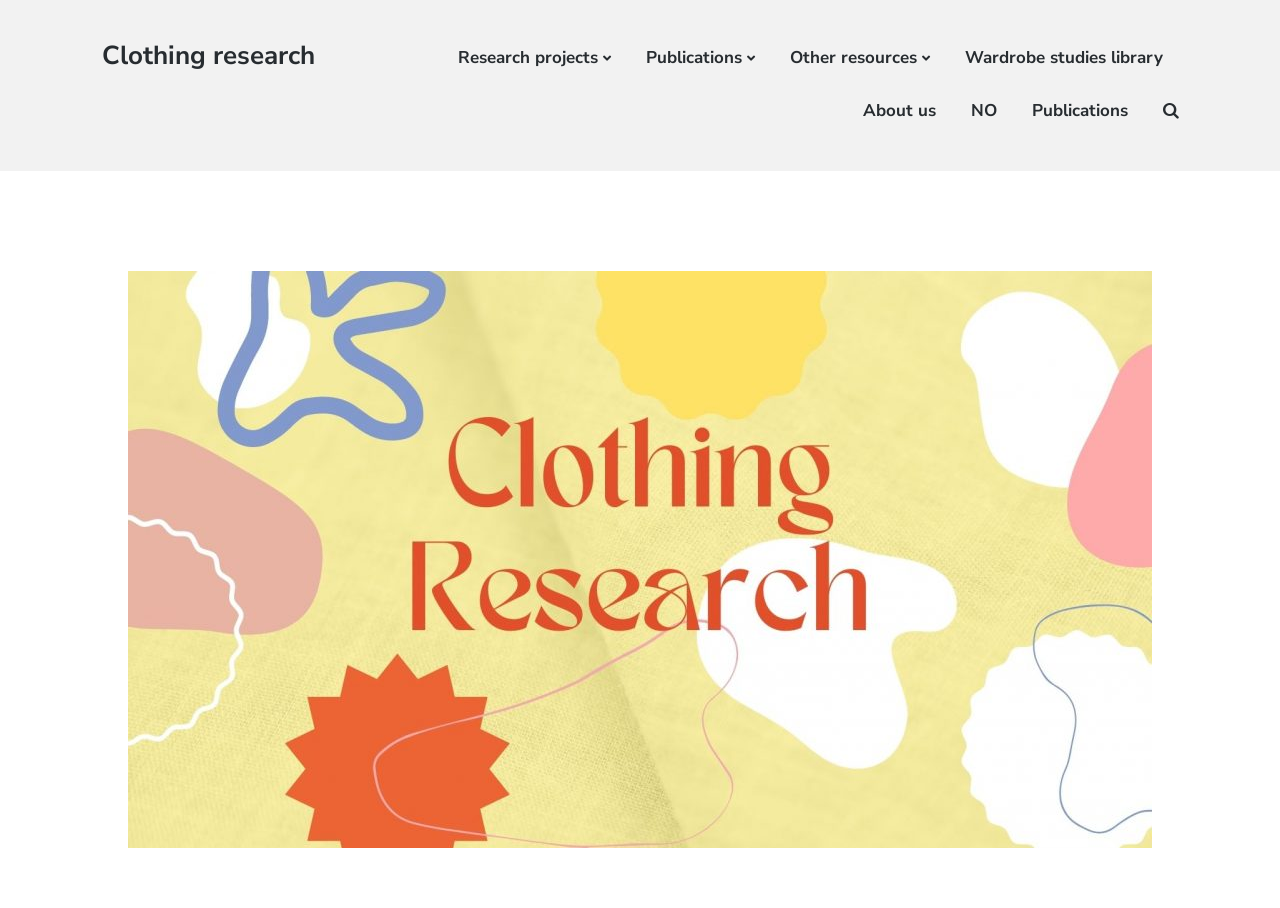Please determine the bounding box coordinates of the element to click on in order to accomplish the following task: "learn about us". Ensure the coordinates are four float numbers ranging from 0 to 1, i.e., [left, top, right, bottom].

[0.674, 0.104, 0.731, 0.141]